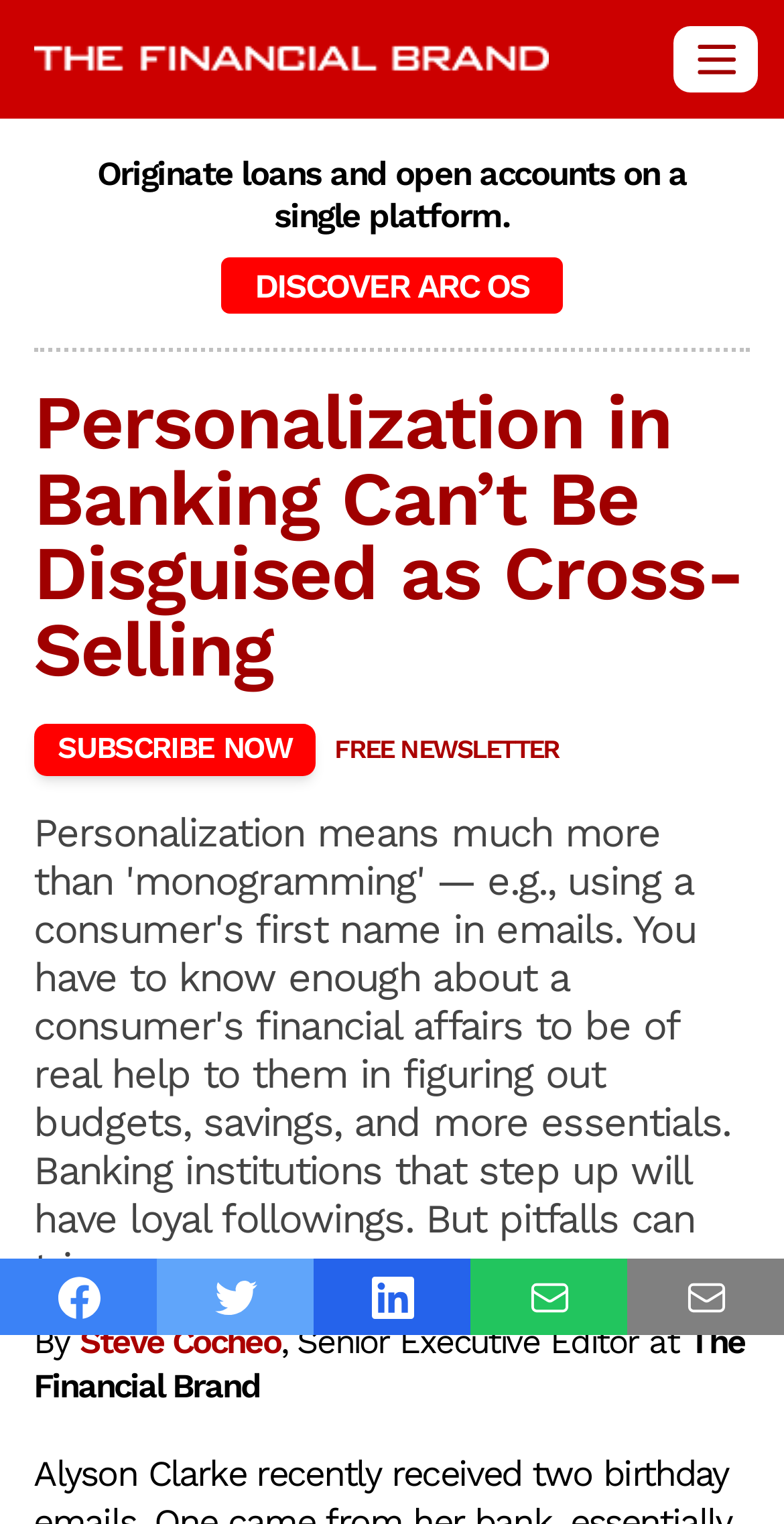Please answer the following question using a single word or phrase: 
What is the topic of the article?

Personalization in Banking